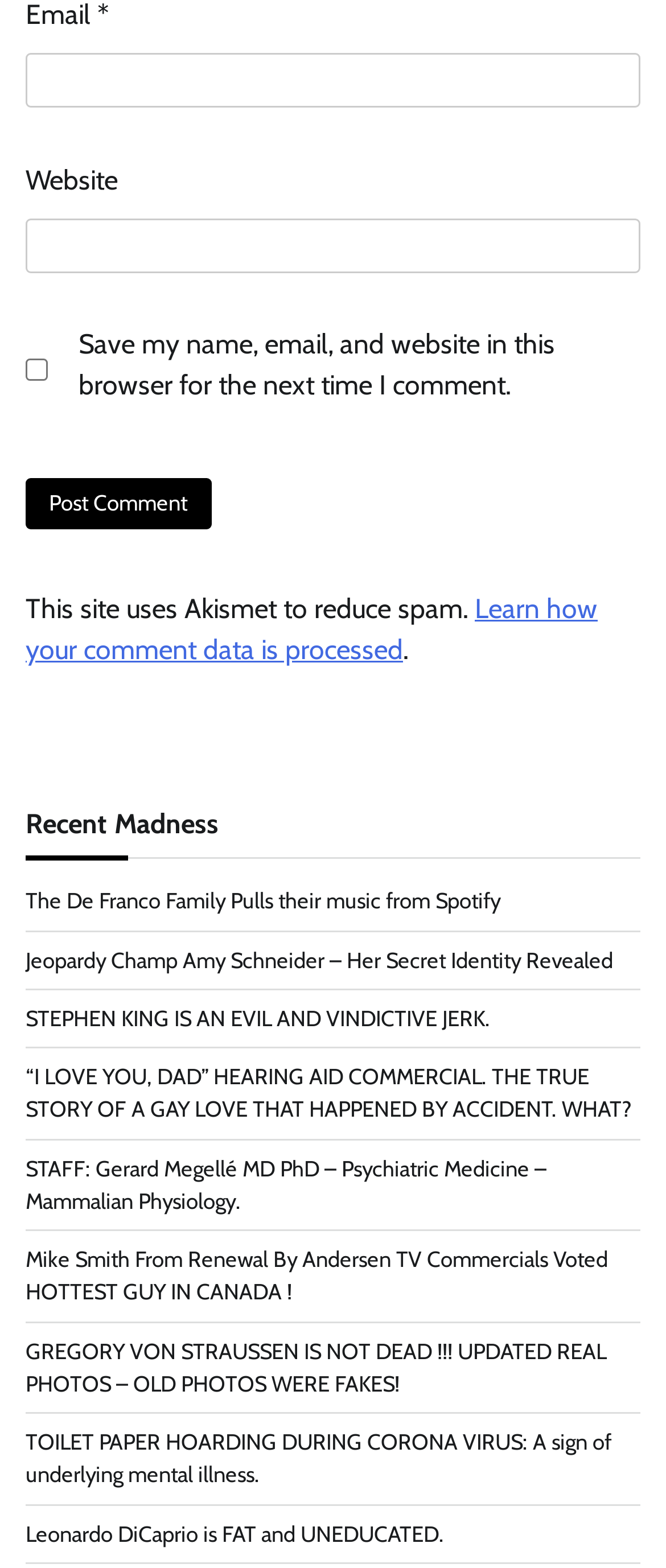Please identify the bounding box coordinates of the element I should click to complete this instruction: 'Click Post Comment'. The coordinates should be given as four float numbers between 0 and 1, like this: [left, top, right, bottom].

[0.038, 0.305, 0.317, 0.338]